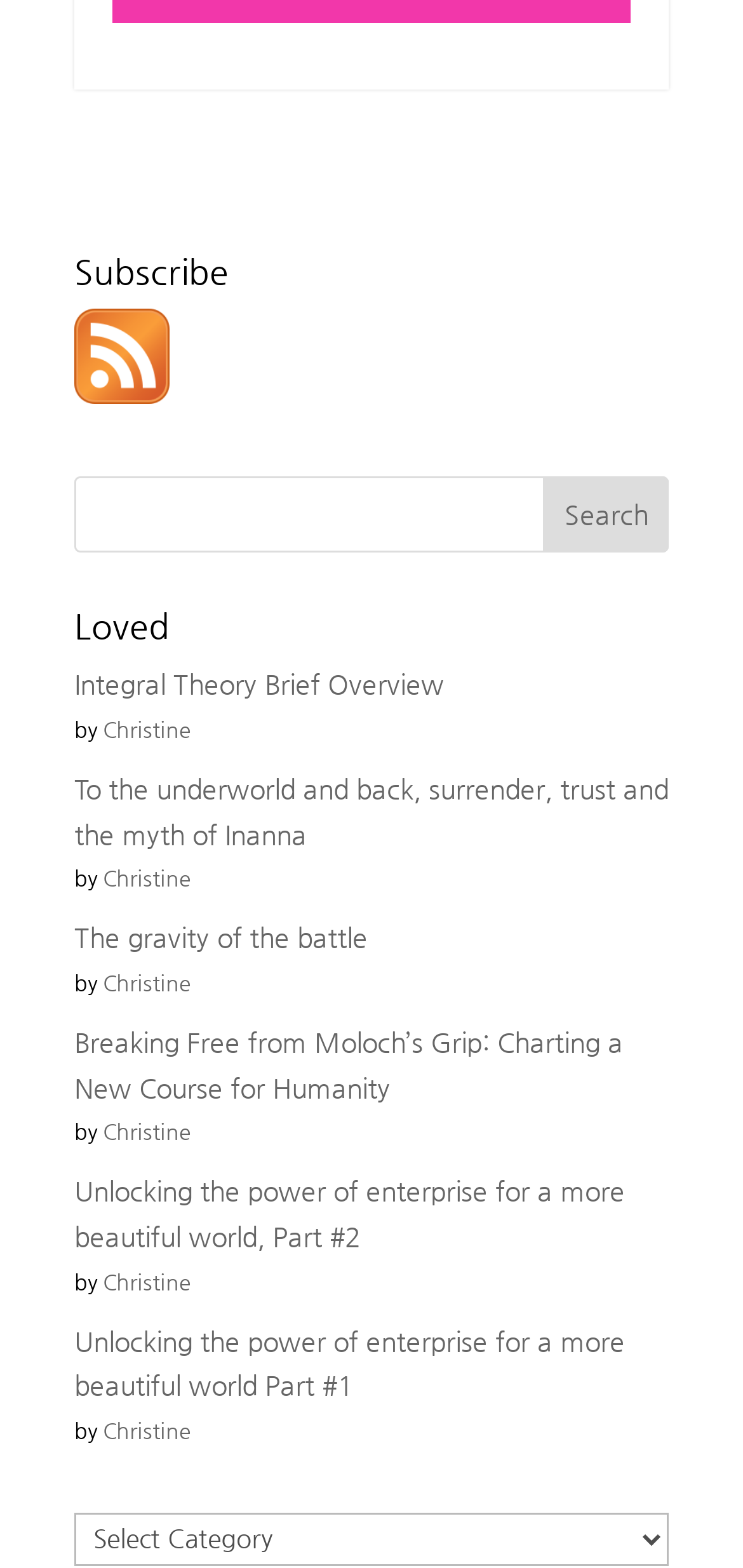Based on the element description: "Integral Theory Brief Overview", identify the UI element and provide its bounding box coordinates. Use four float numbers between 0 and 1, [left, top, right, bottom].

[0.1, 0.427, 0.597, 0.446]